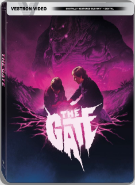Convey a detailed narrative of what is depicted in the image.

The image showcases the Blu-ray cover for "The Gate," a horror film presented in a striking steelbook edition. Dominated by vibrant hues of purple and pink, the artwork features two children engaged in a dramatic encounter with a monstrous entity looming in the background, enhancing the eerie atmosphere. The title "The Gate" is prominently displayed in bold, jagged lettering, surrounded by organic, thorn-like designs that emphasize the film's supernatural themes. The steelbook is part of a recommended collection from Lionsgate, ideal for fans of cult horror classics.